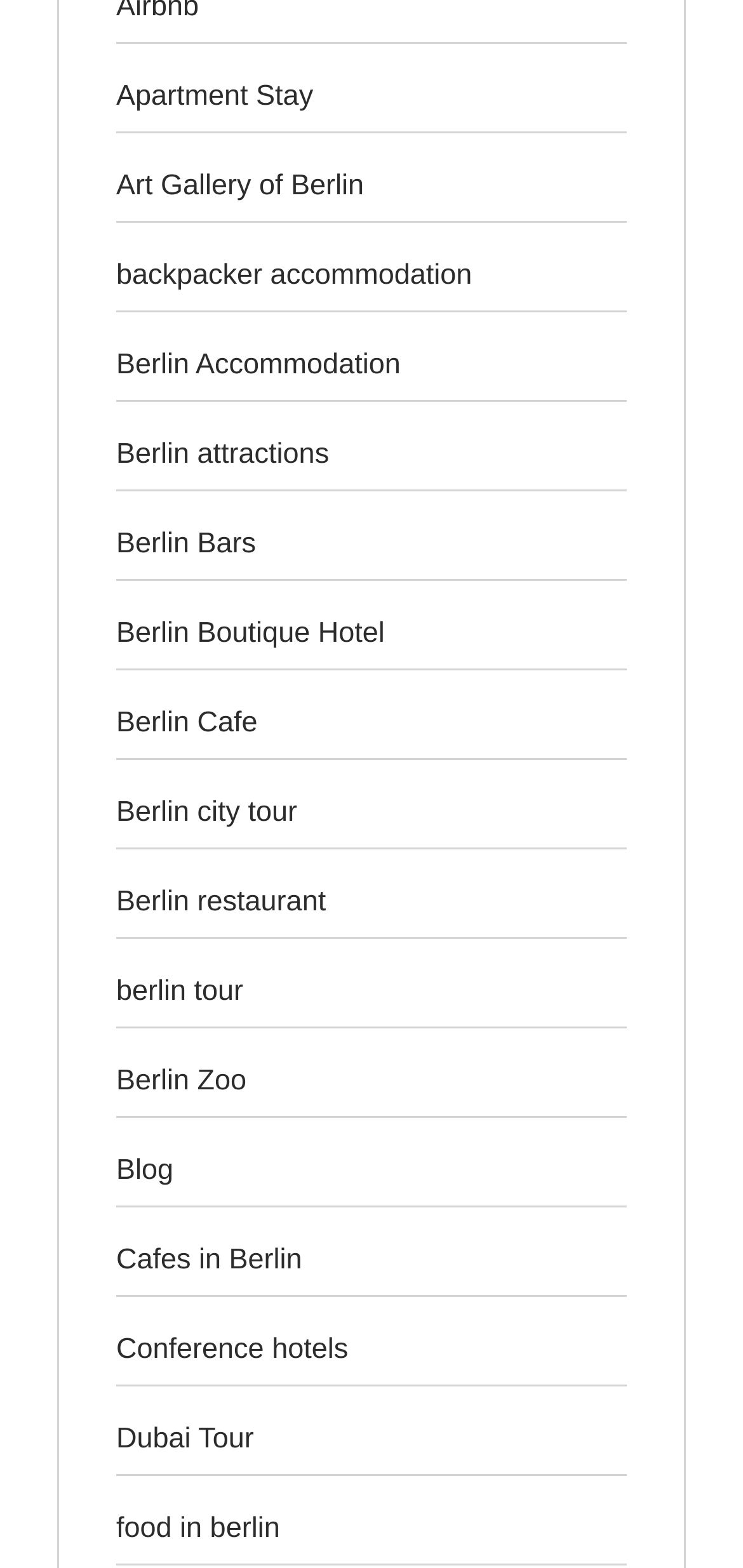Reply to the question with a single word or phrase:
Is there a blog section on the webpage?

Yes